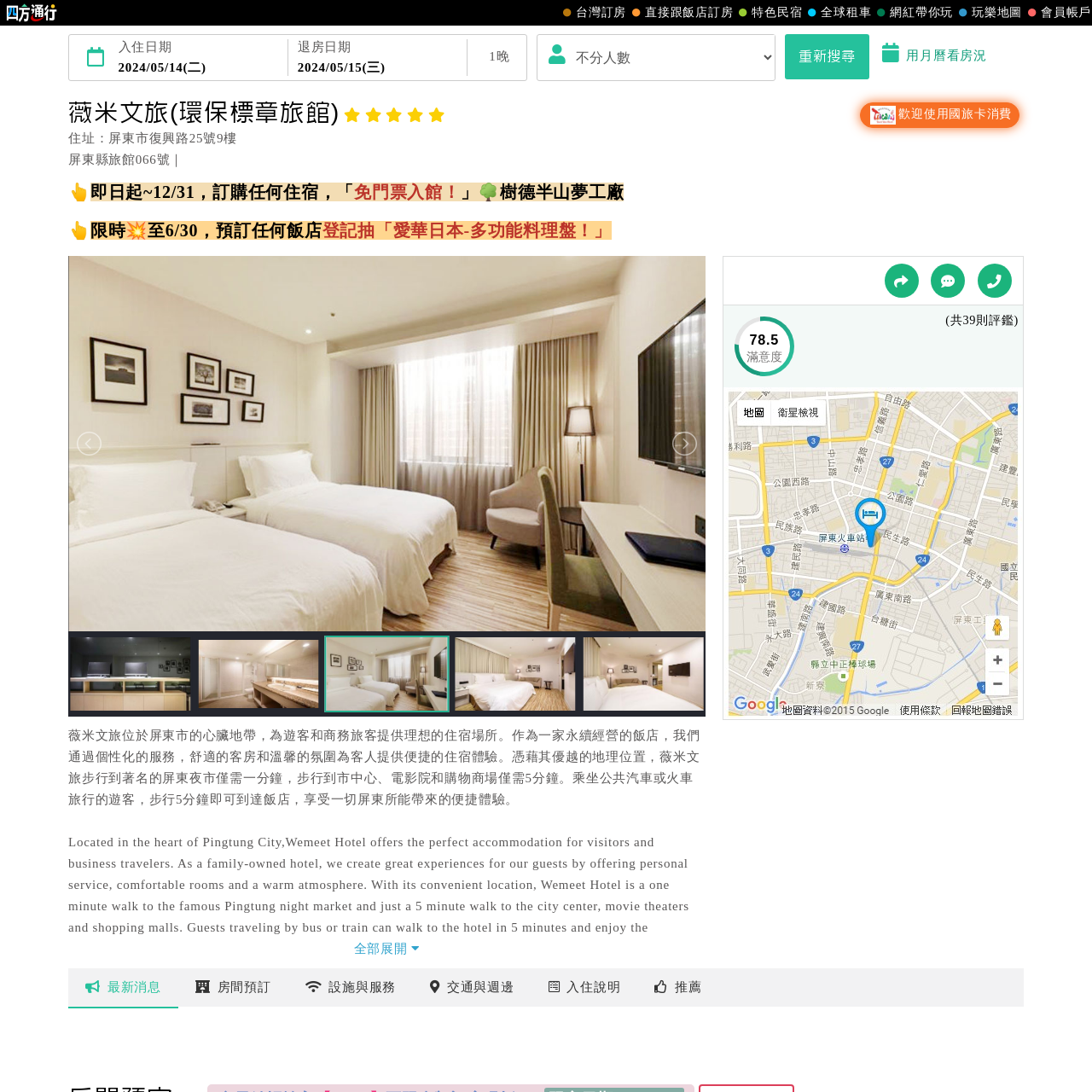How far is the Wemeet Hotel from popular sites like the Pingtung Night Market?
Please analyze the image within the red bounding box and respond with a detailed answer to the question.

According to the caption, the Wemeet Hotel is located in a prime location, just minutes away from popular sites like the Pingtung Night Market, indicating that the hotel is conveniently situated for tourists and business travelers.